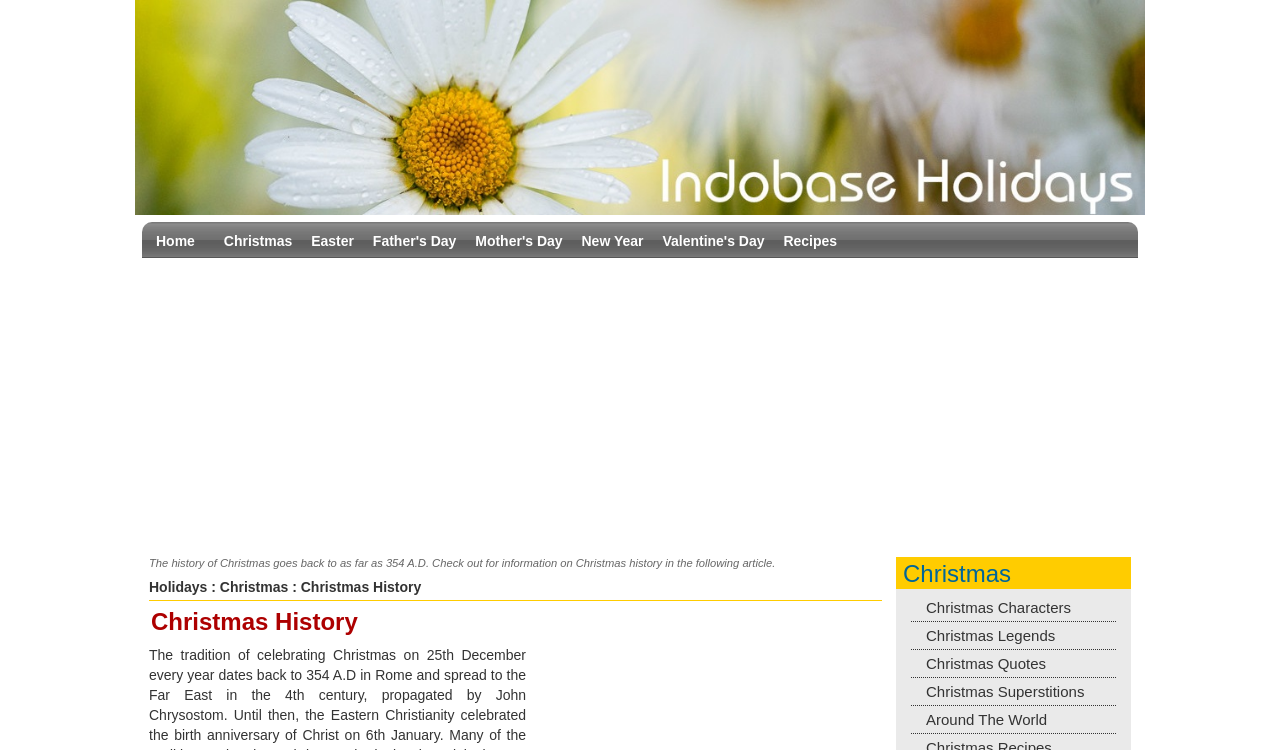Using the format (top-left x, top-left y, bottom-right x, bottom-right y), and given the element description, identify the bounding box coordinates within the screenshot: Around The World

[0.712, 0.948, 0.872, 0.97]